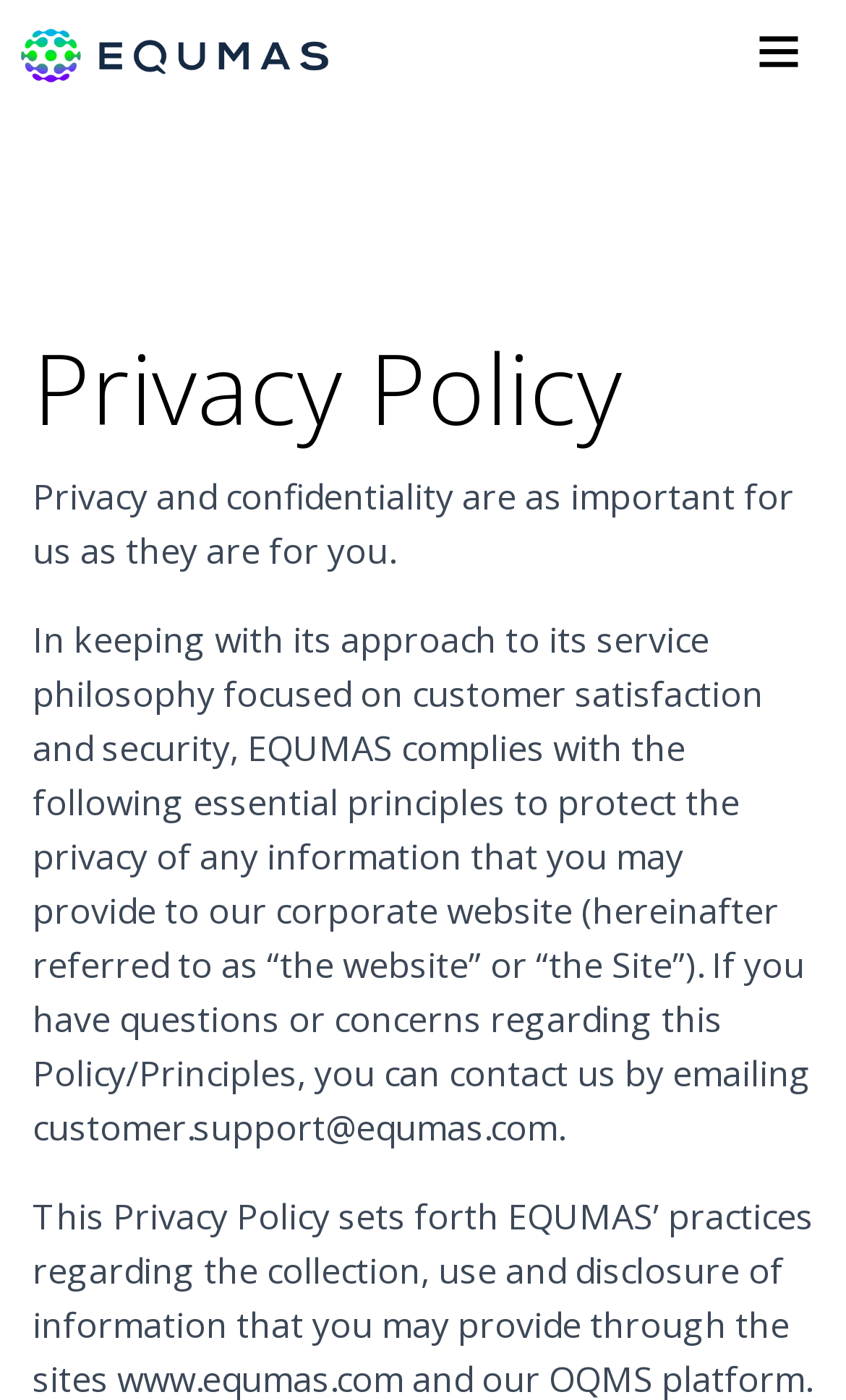Bounding box coordinates are specified in the format (top-left x, top-left y, bottom-right x, bottom-right y). All values are floating point numbers bounded between 0 and 1. Please provide the bounding box coordinate of the region this sentence describes: Youtube

None